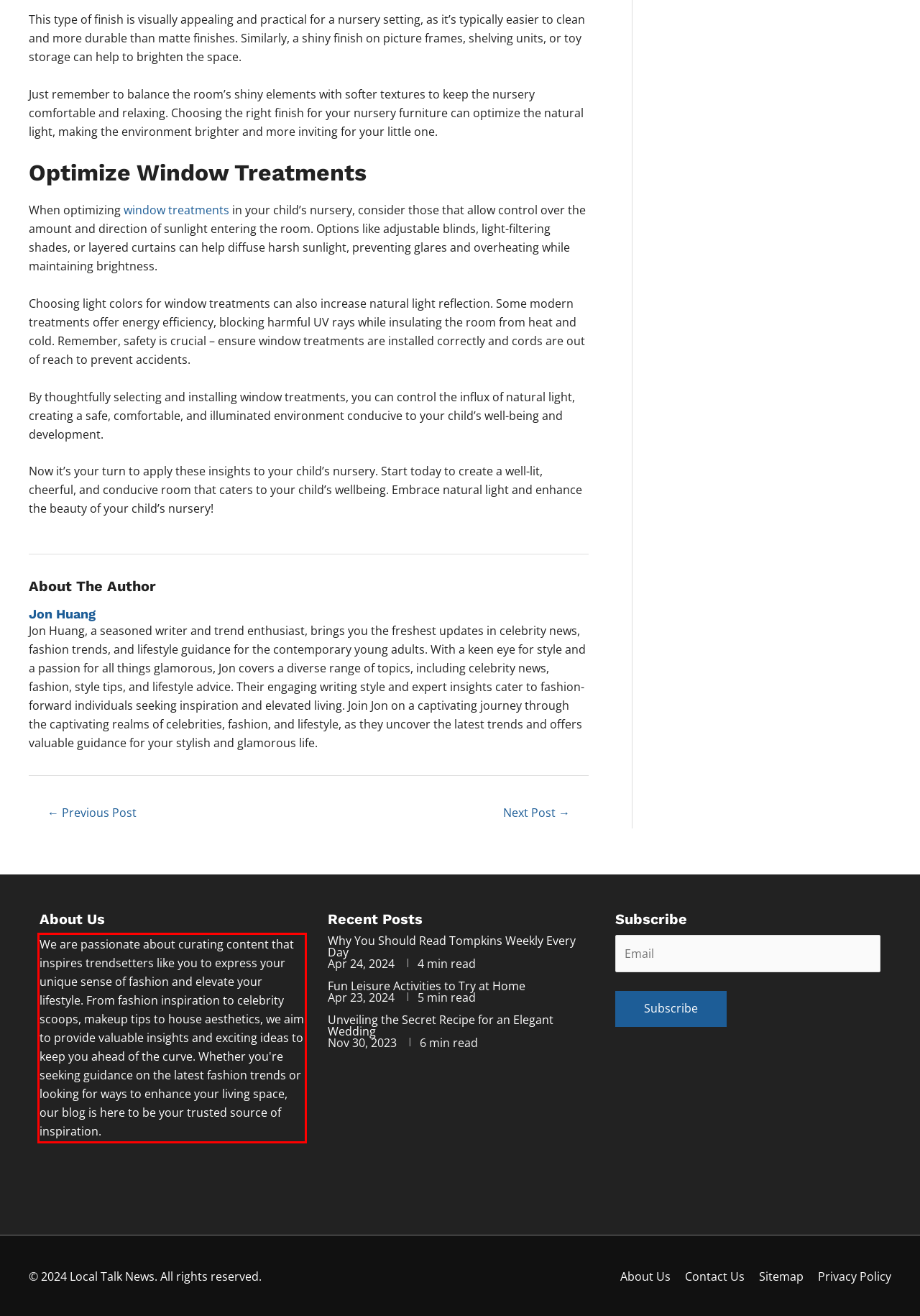Please analyze the provided webpage screenshot and perform OCR to extract the text content from the red rectangle bounding box.

We are passionate about curating content that inspires trendsetters like you to express your unique sense of fashion and elevate your lifestyle. From fashion inspiration to celebrity scoops, makeup tips to house aesthetics, we aim to provide valuable insights and exciting ideas to keep you ahead of the curve. Whether you're seeking guidance on the latest fashion trends or looking for ways to enhance your living space, our blog is here to be your trusted source of inspiration.